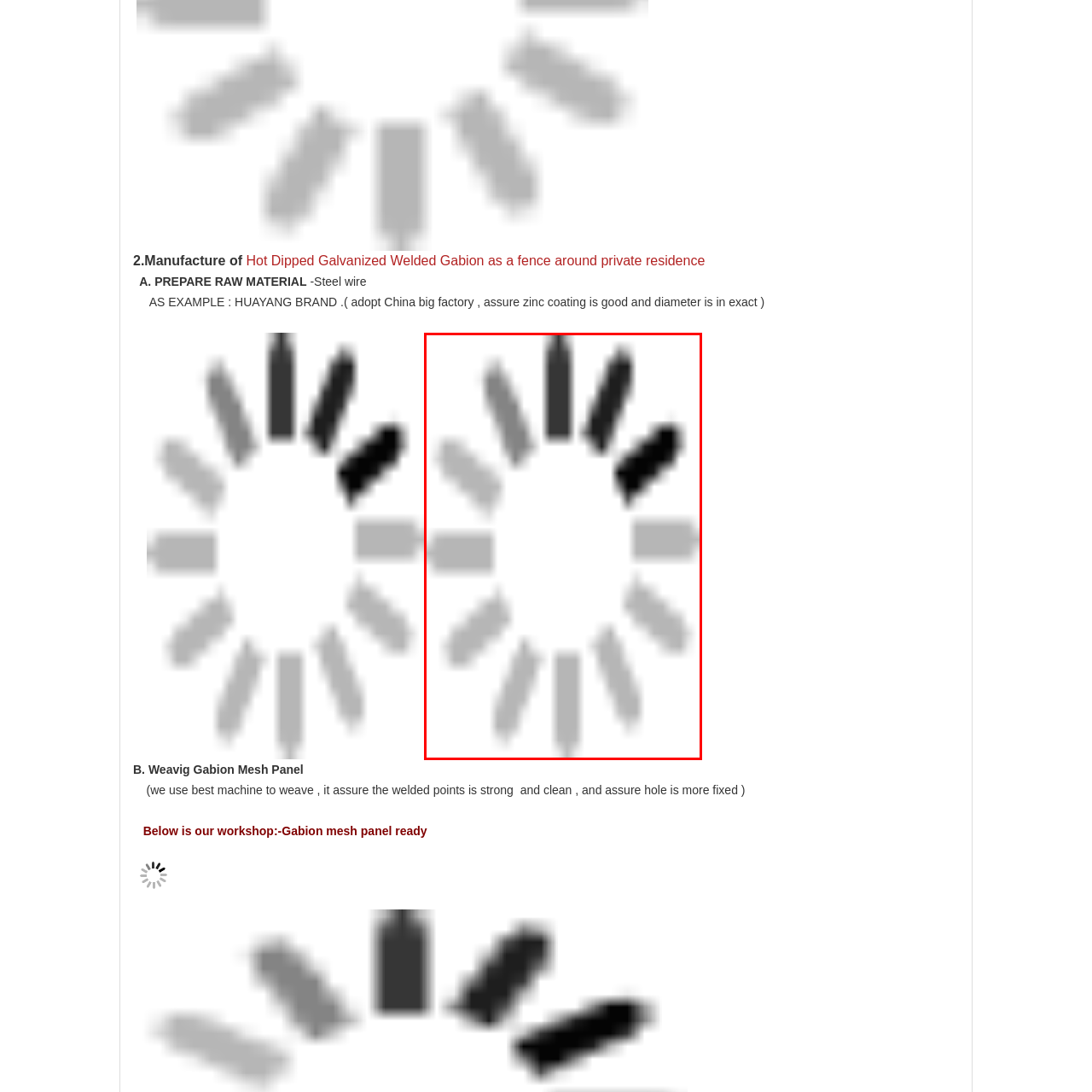Generate a detailed caption for the image that is outlined by the red border.

The image depicts a Hot Dipped Galvanized Welded Gabion, showcased as a fence surrounding a private residence. This type of fencing is characterized by its durable construction, made from steel wire that has undergone hot-dip galvanization, ensuring enhanced resistance to corrosion. The structure is not only functional but also aesthetically pleasing, providing security and privacy for the homeowners. The image likely highlights the quality and craftsmanship involved in manufacturing these gabions, exemplifying the use of robust materials suited for various environmental conditions.